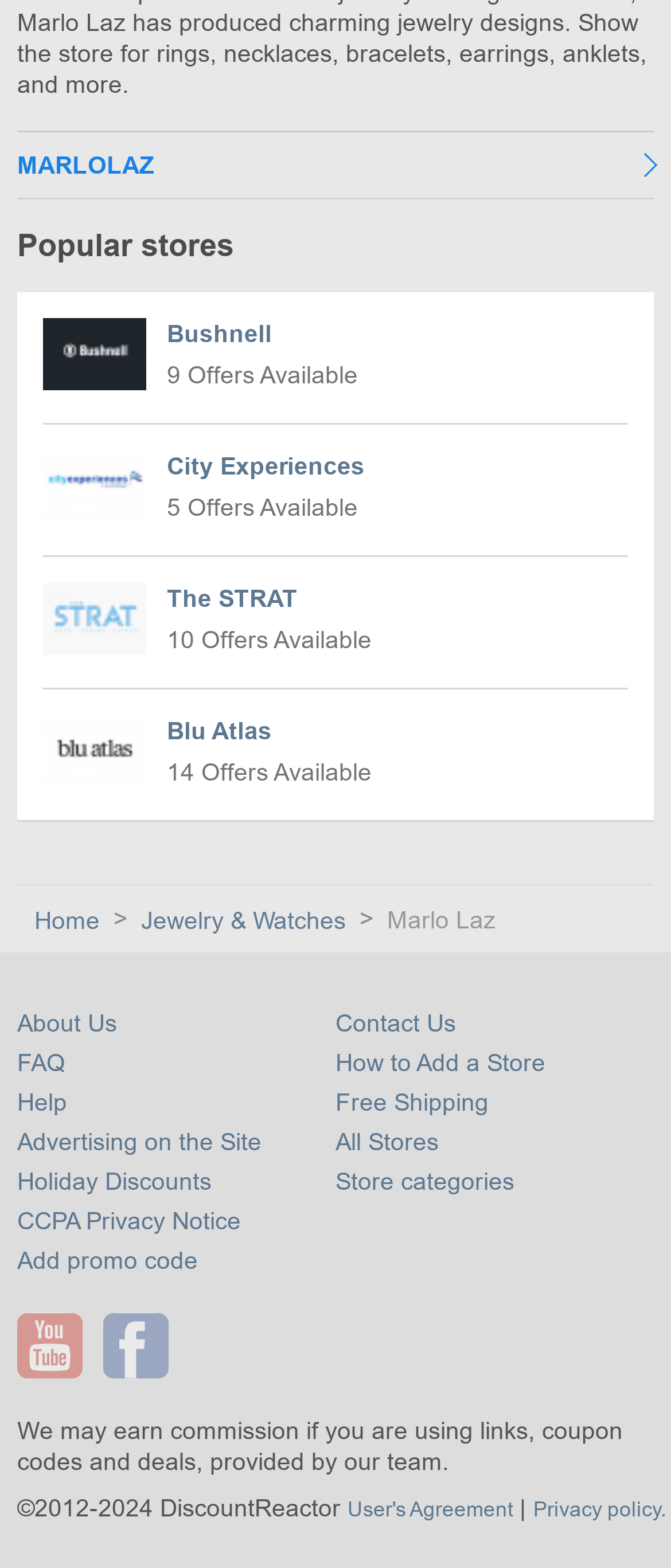How many offers are available for The STRAT coupons?
Use the image to give a comprehensive and detailed response to the question.

The number of offers available for The STRAT coupons is 10, which is indicated by the link element with the text 'The STRAT coupons The STRAT 10 Offers Available'.